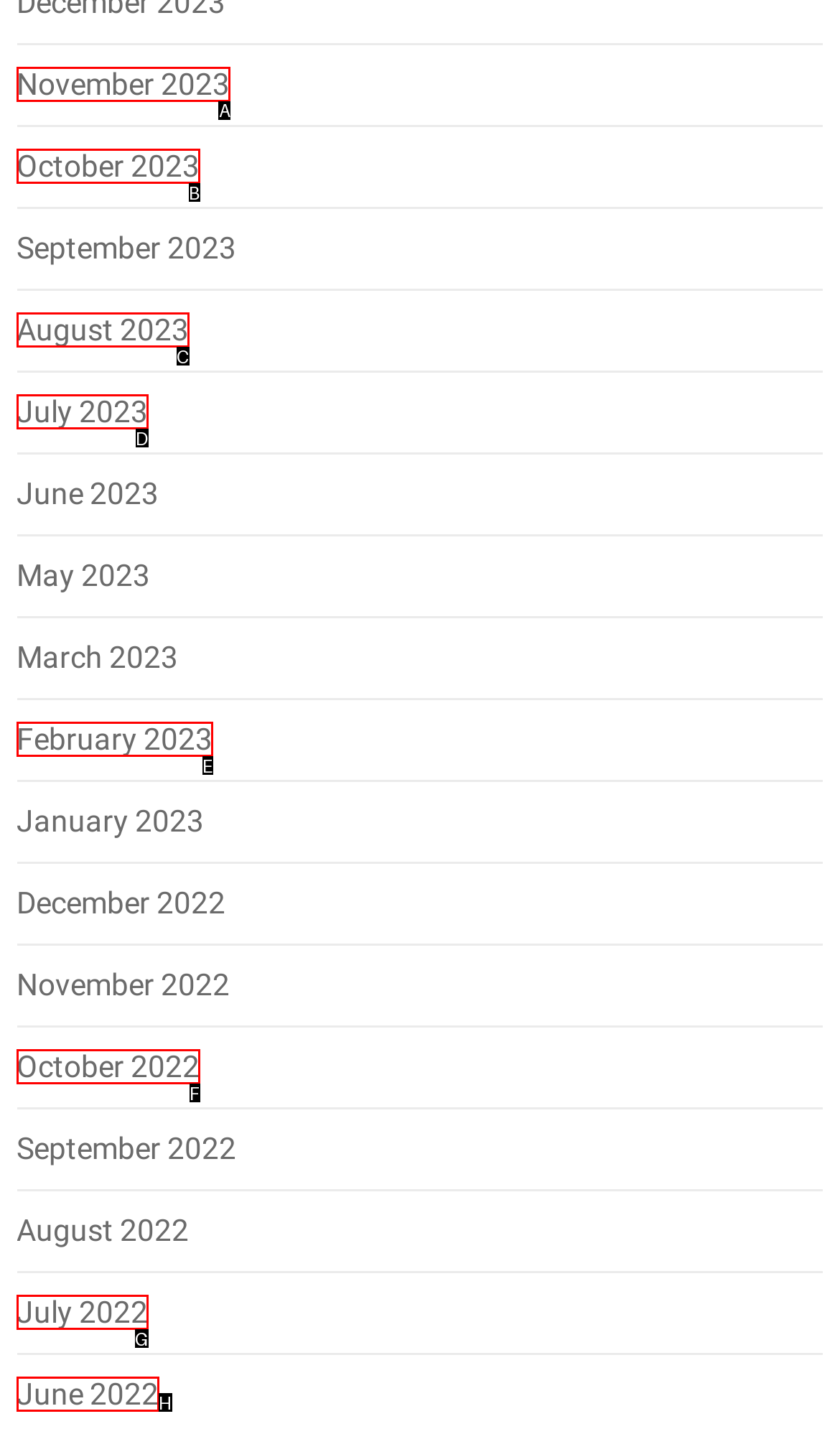Choose the letter of the element that should be clicked to complete the task: View November 2023
Answer with the letter from the possible choices.

A